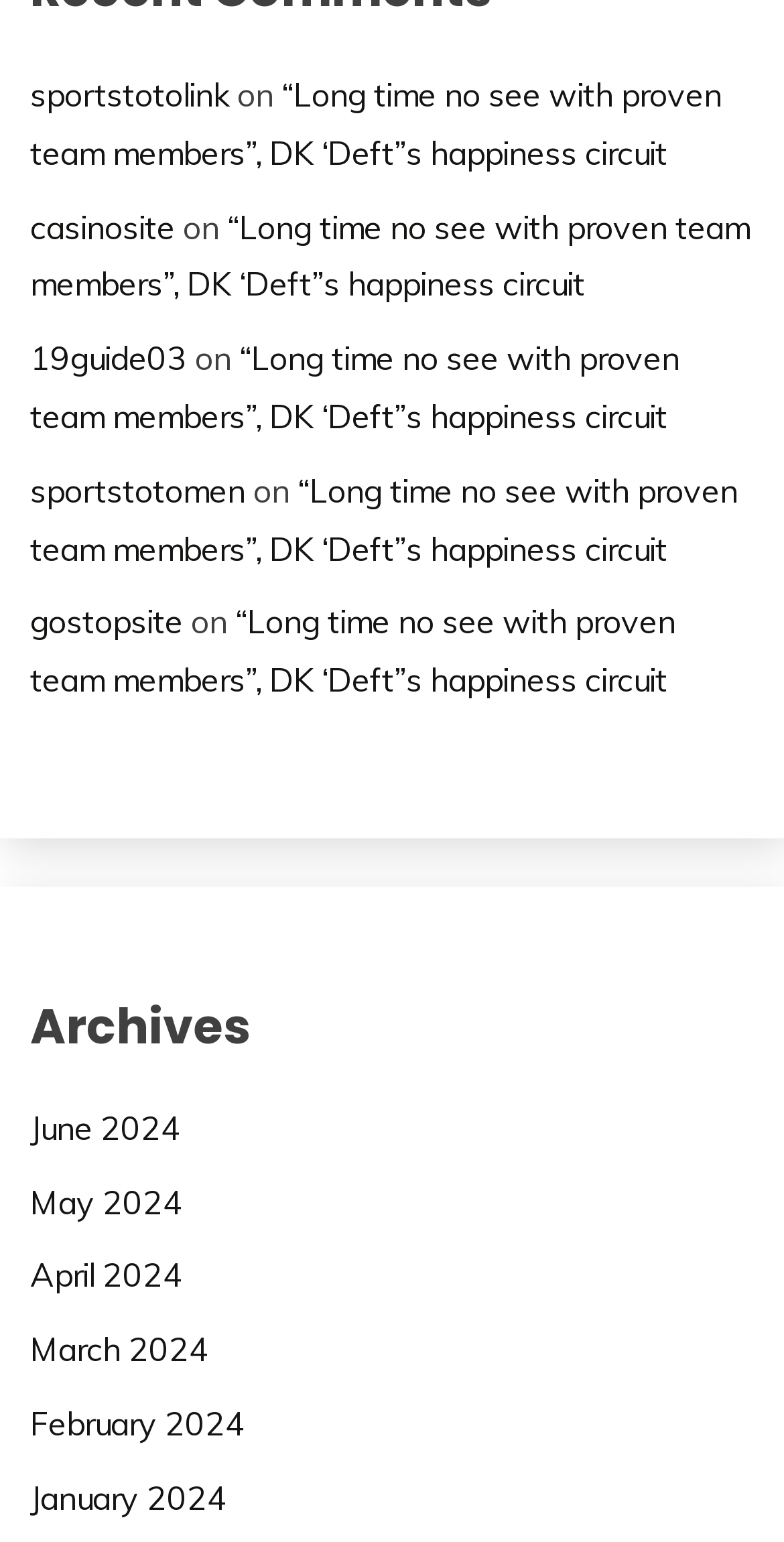Determine the bounding box coordinates for the UI element described. Format the coordinates as (top-left x, top-left y, bottom-right x, bottom-right y) and ensure all values are between 0 and 1. Element description: patanjali yoga sutras

None